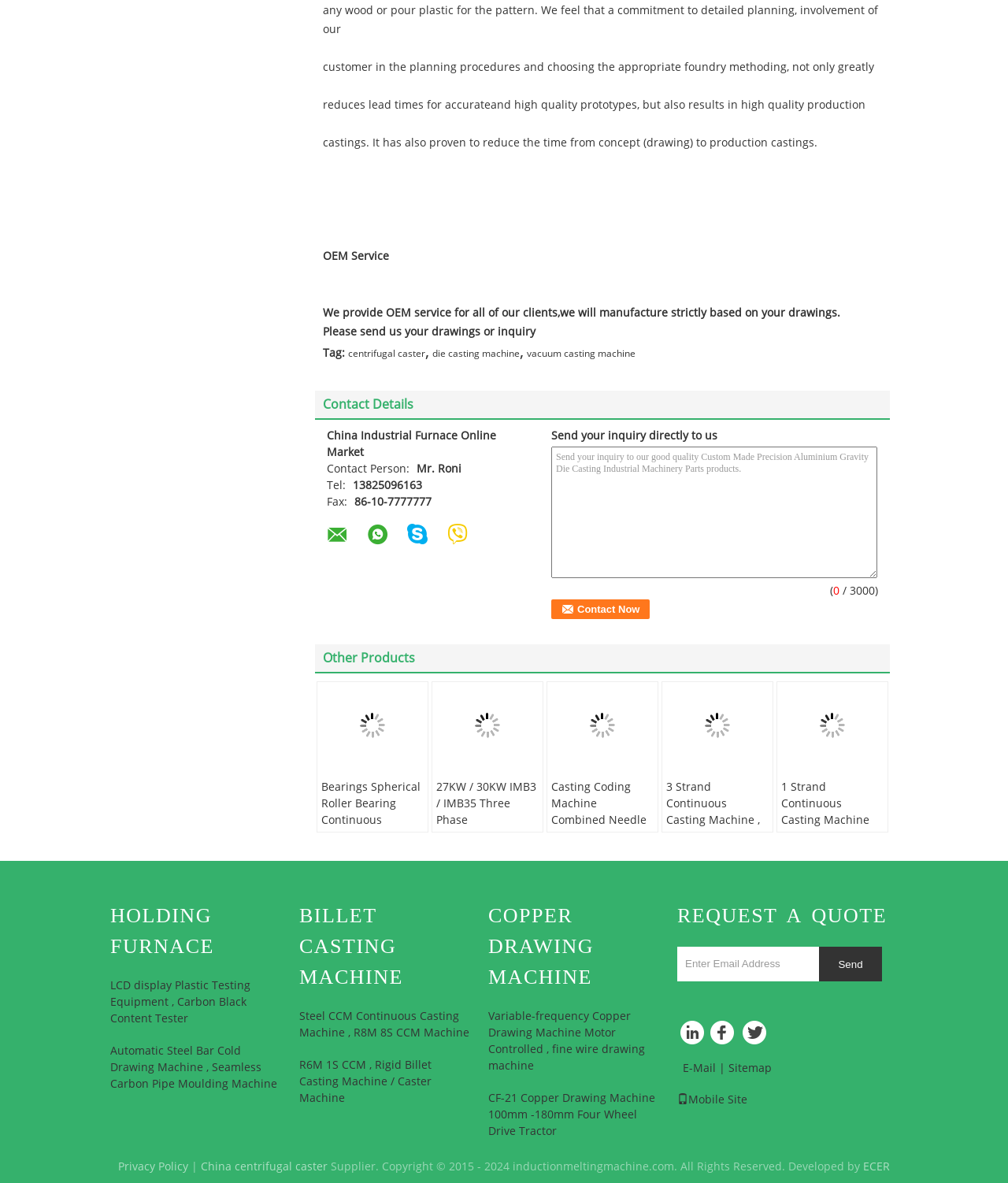Using the given element description, provide the bounding box coordinates (top-left x, top-left y, bottom-right x, bottom-right y) for the corresponding UI element in the screenshot: Send

[0.812, 0.8, 0.875, 0.83]